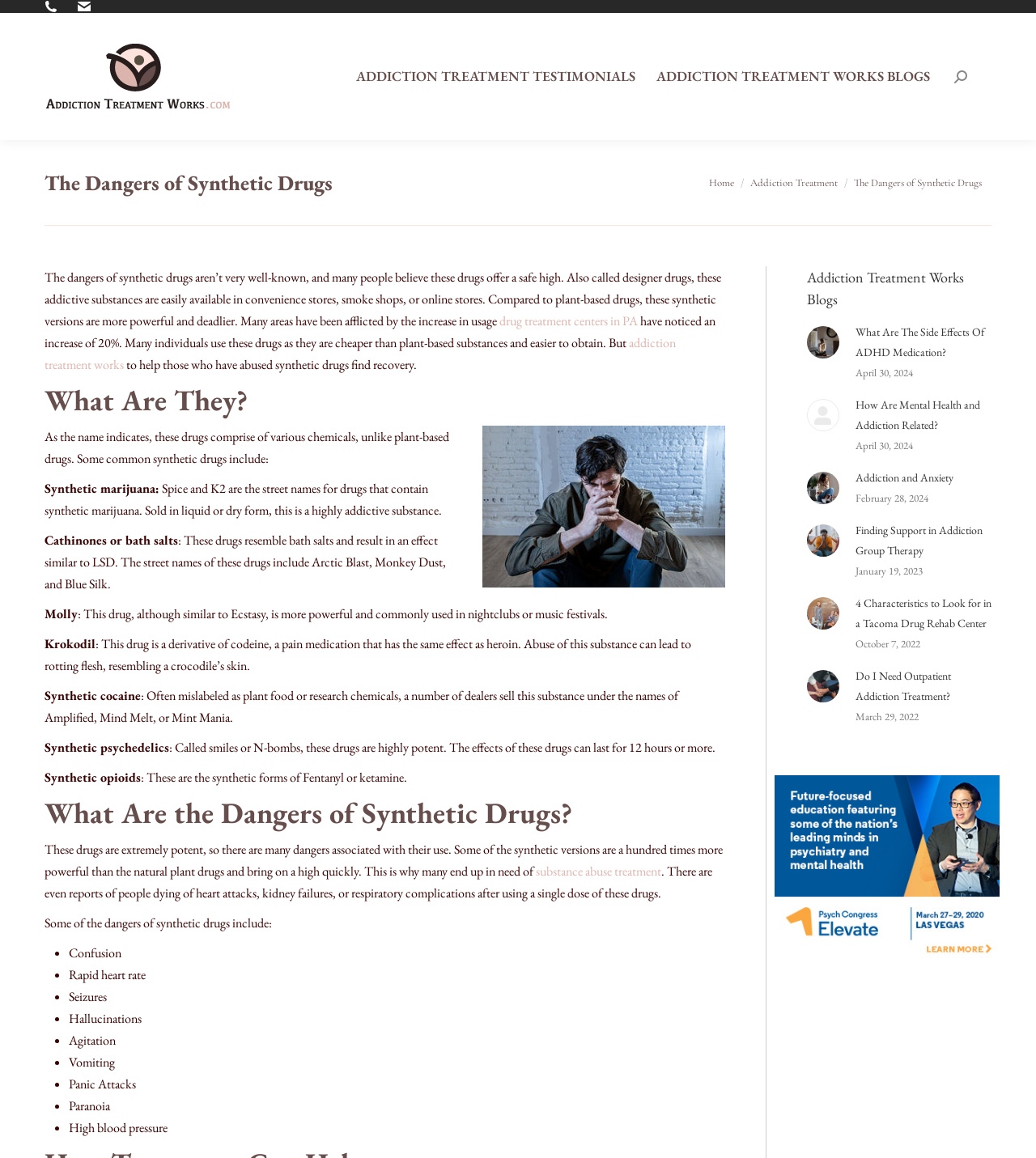Please locate the bounding box coordinates of the element's region that needs to be clicked to follow the instruction: "Learn about 'What Are The Side Effects Of ADHD Medication'". The bounding box coordinates should be provided as four float numbers between 0 and 1, i.e., [left, top, right, bottom].

[0.779, 0.282, 0.81, 0.31]